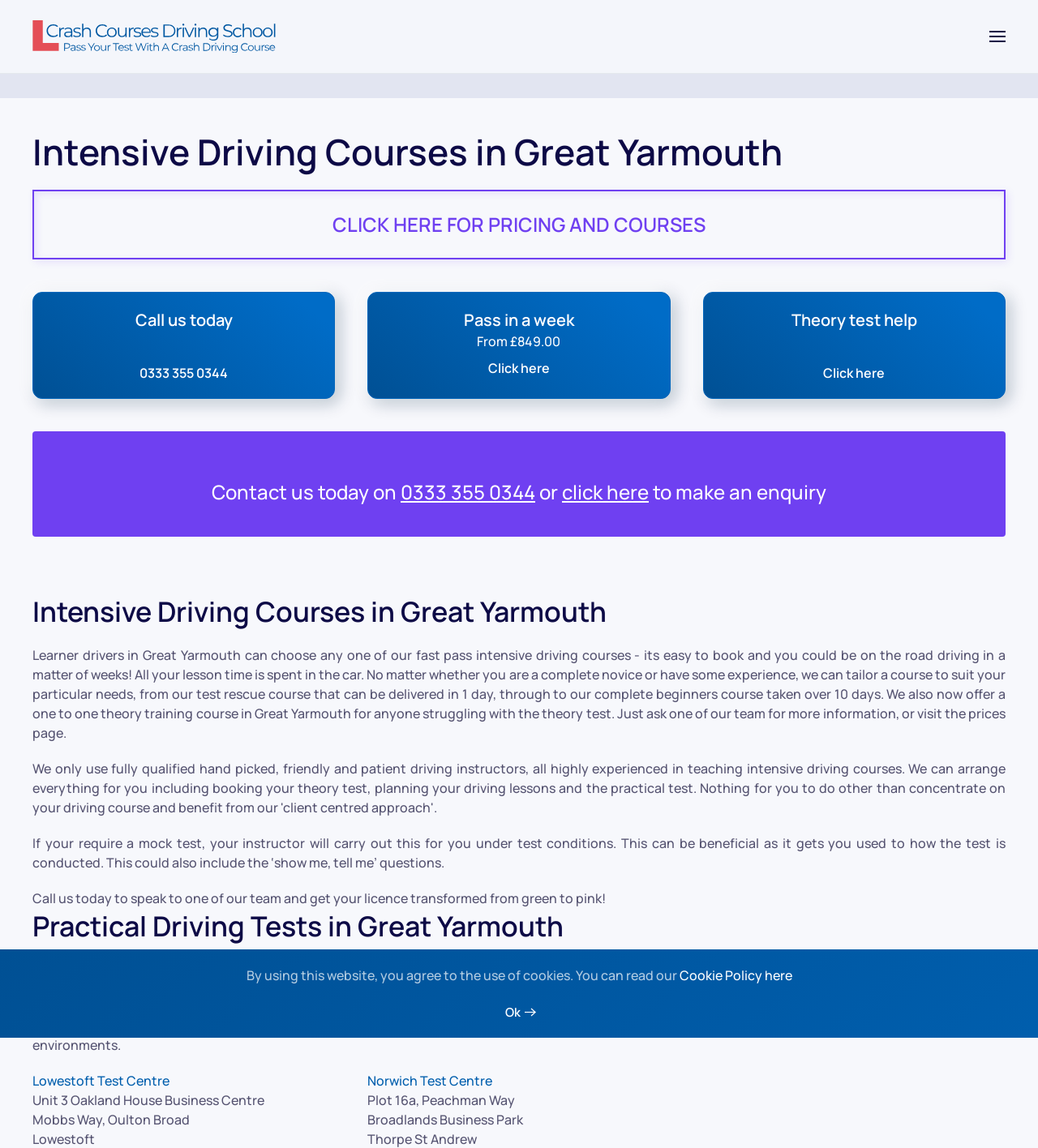Locate the bounding box coordinates of the clickable region necessary to complete the following instruction: "Click the 'Back to home' link". Provide the coordinates in the format of four float numbers between 0 and 1, i.e., [left, top, right, bottom].

[0.031, 0.0, 0.266, 0.064]